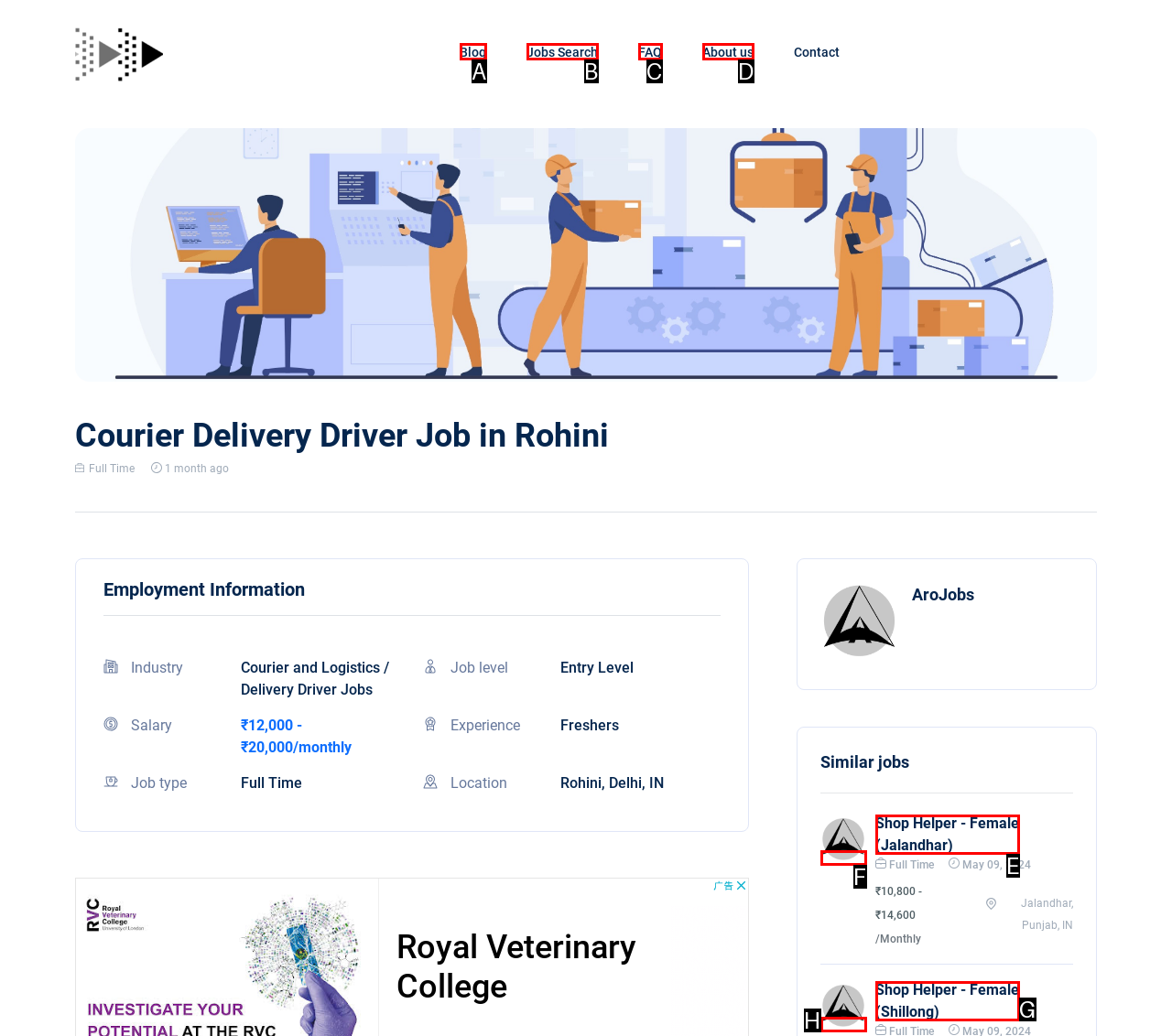Tell me which one HTML element best matches the description: Shop Helper - Female (Shillong)
Answer with the option's letter from the given choices directly.

G